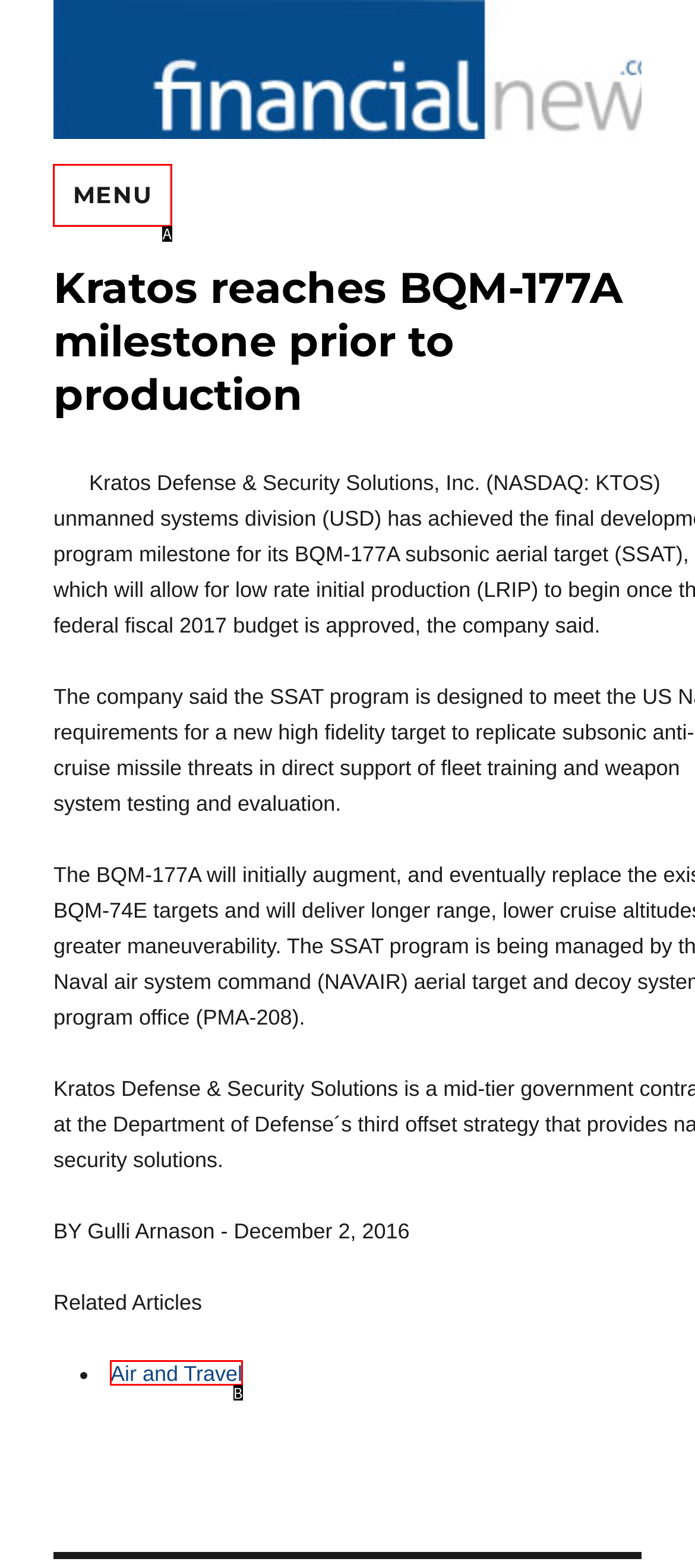Given the description: Menu, identify the HTML element that fits best. Respond with the letter of the correct option from the choices.

A